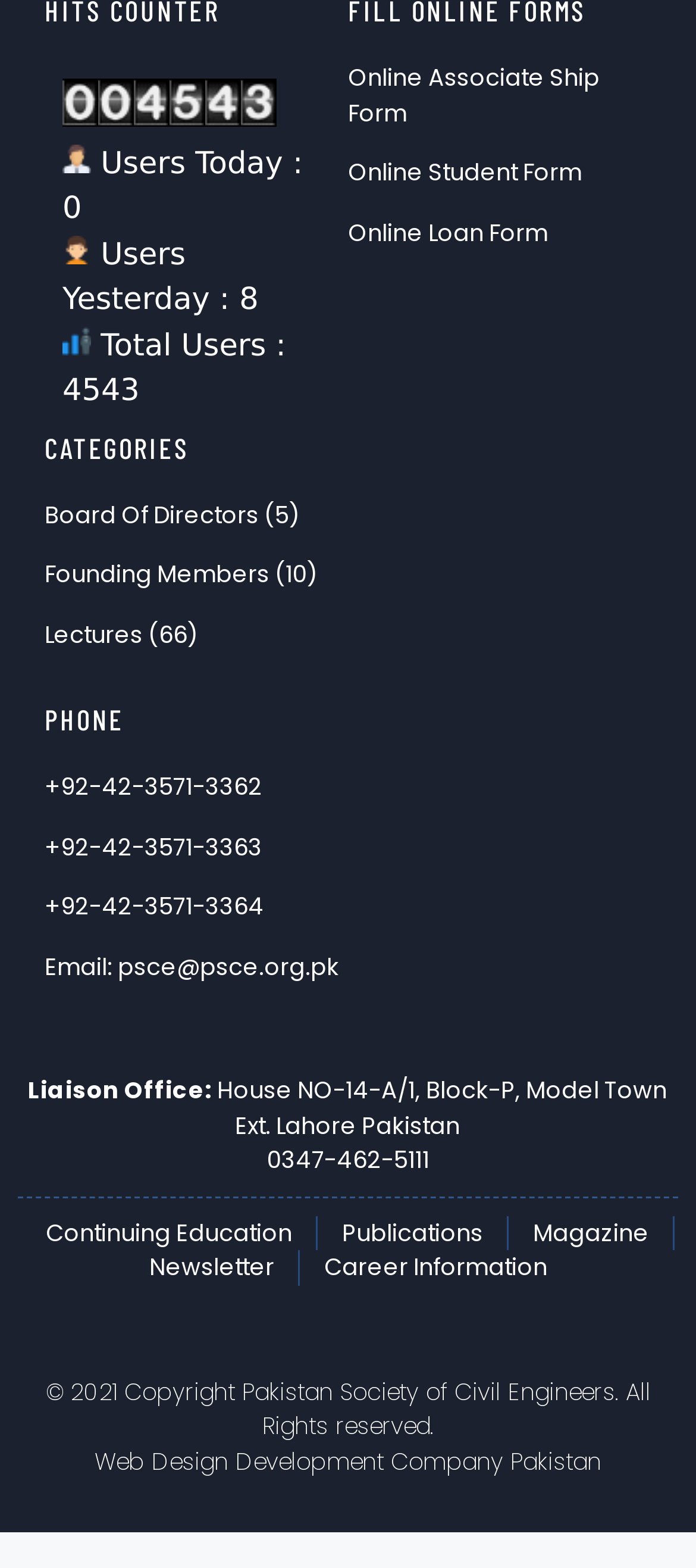What is the total number of users?
Provide a well-explained and detailed answer to the question.

I found the text 'Total Users : 4543' on the webpage, which indicates the total number of users.